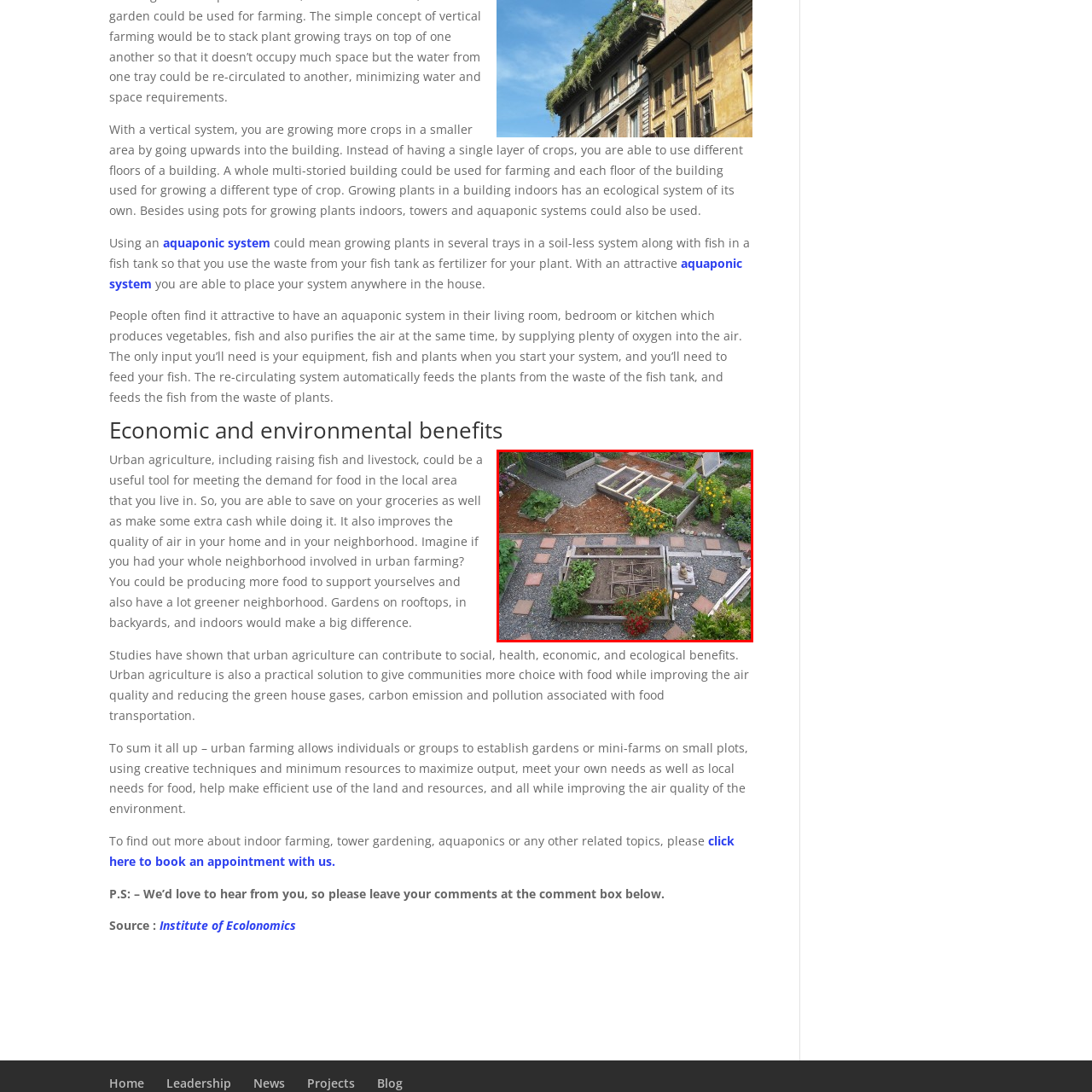Generate a detailed caption for the content inside the red bounding box.

The image presents a vibrant urban garden layout, showcasing various raised planting beds that enhance both aesthetics and functionality. In the foreground, a structured wooden frame suggests a neatly organized plant area, which appears to be in preparation for new growth. Brightly colored flowers, including marigolds in hues of orange and yellow, enliven the scene, while leafy greens thrive in adjacent beds. The pathways are lined with flat stones, providing a natural yet intentional design that invites exploration through the garden. This space exemplifies the principles of urban agriculture, where limited areas are ingeniously utilized for diverse plant cultivation, promoting ecological balance and contributing to local food production. Urban gardens like this one not only beautify neighborhoods but also play a crucial role in supporting sustainable practices and enhancing community well-being.